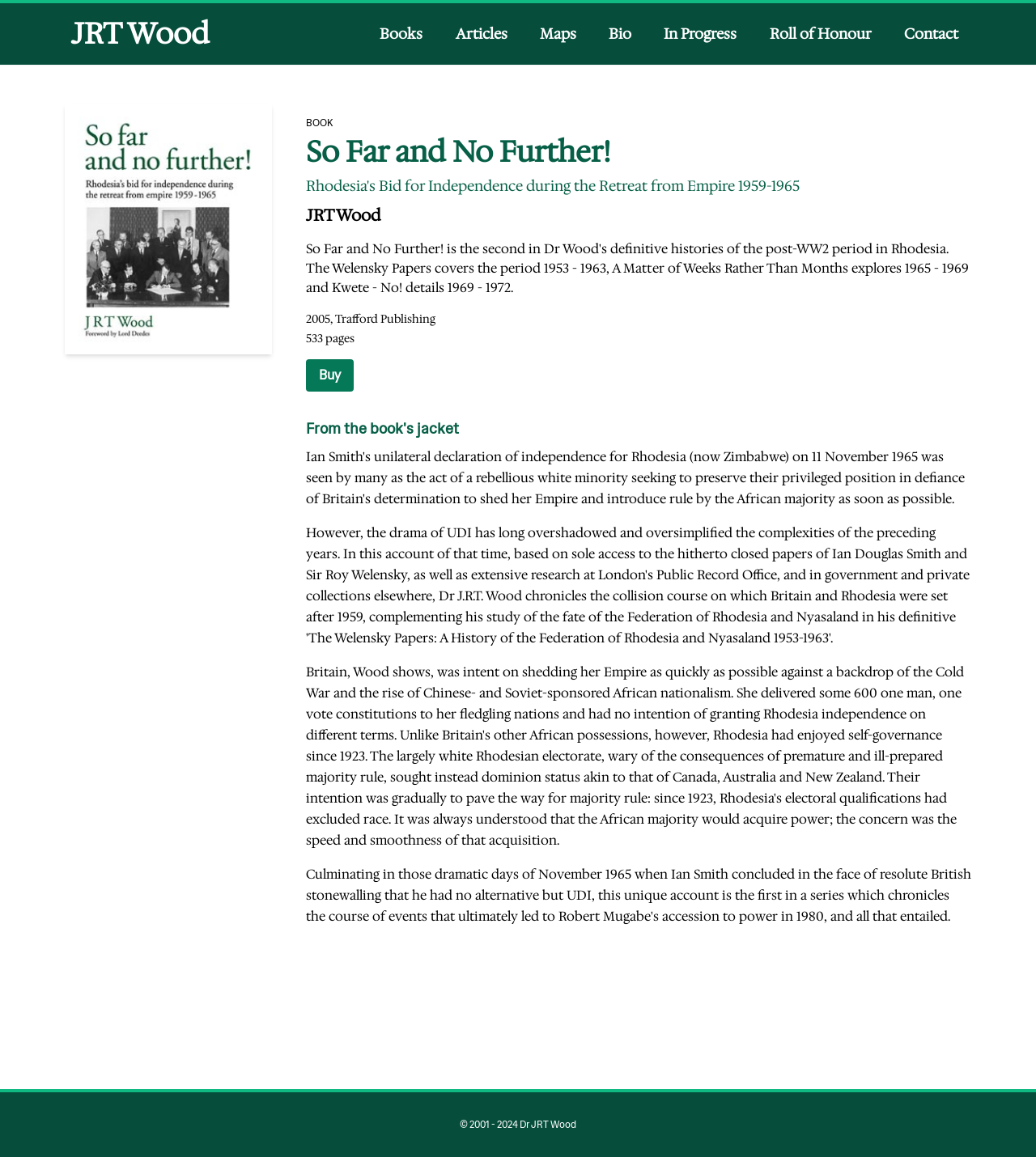Find the bounding box coordinates for the area you need to click to carry out the instruction: "Read articles". The coordinates should be four float numbers between 0 and 1, indicated as [left, top, right, bottom].

[0.427, 0.014, 0.502, 0.045]